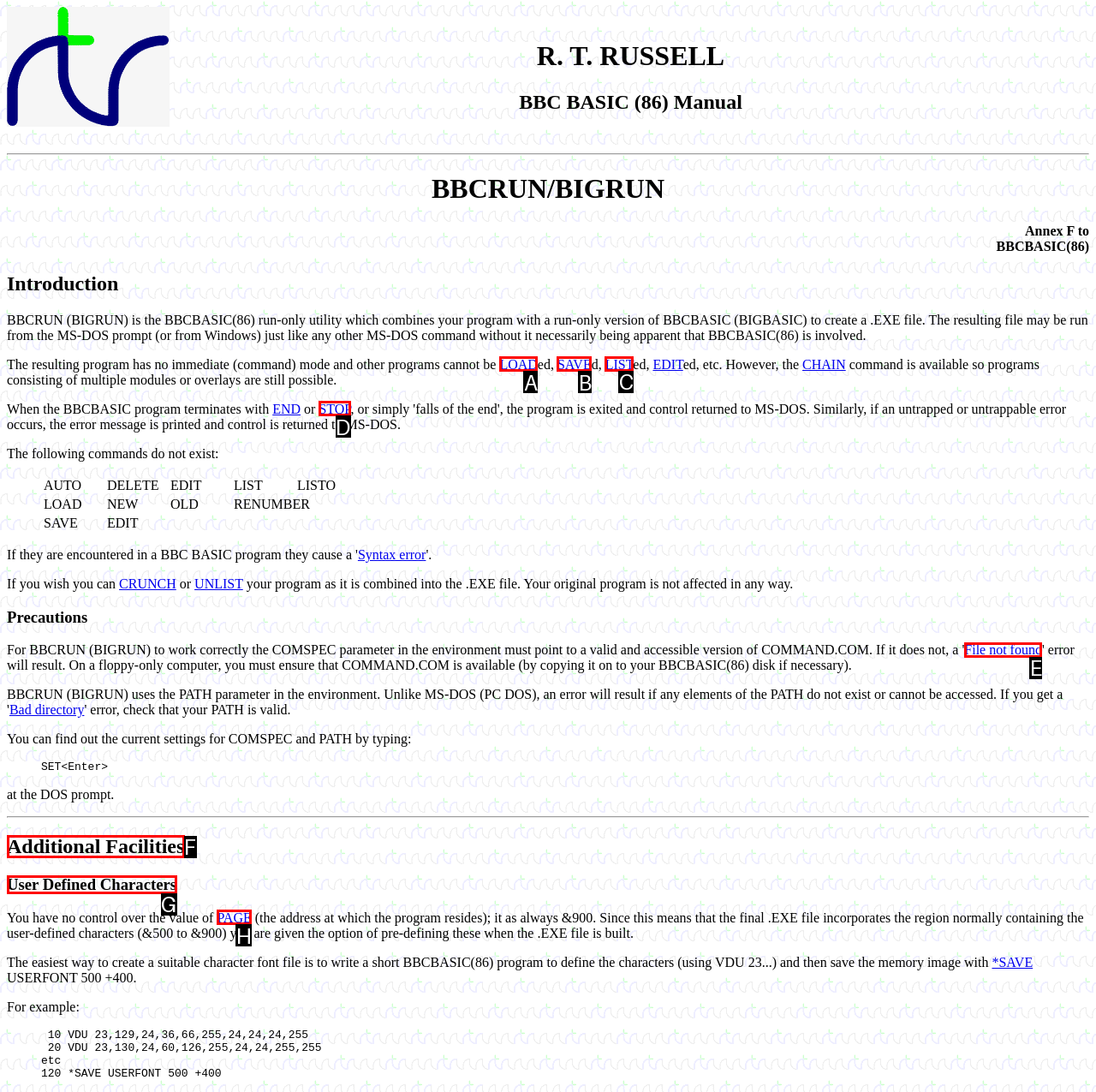What is the letter of the UI element you should click to click the 'LIST' link? Provide the letter directly.

C